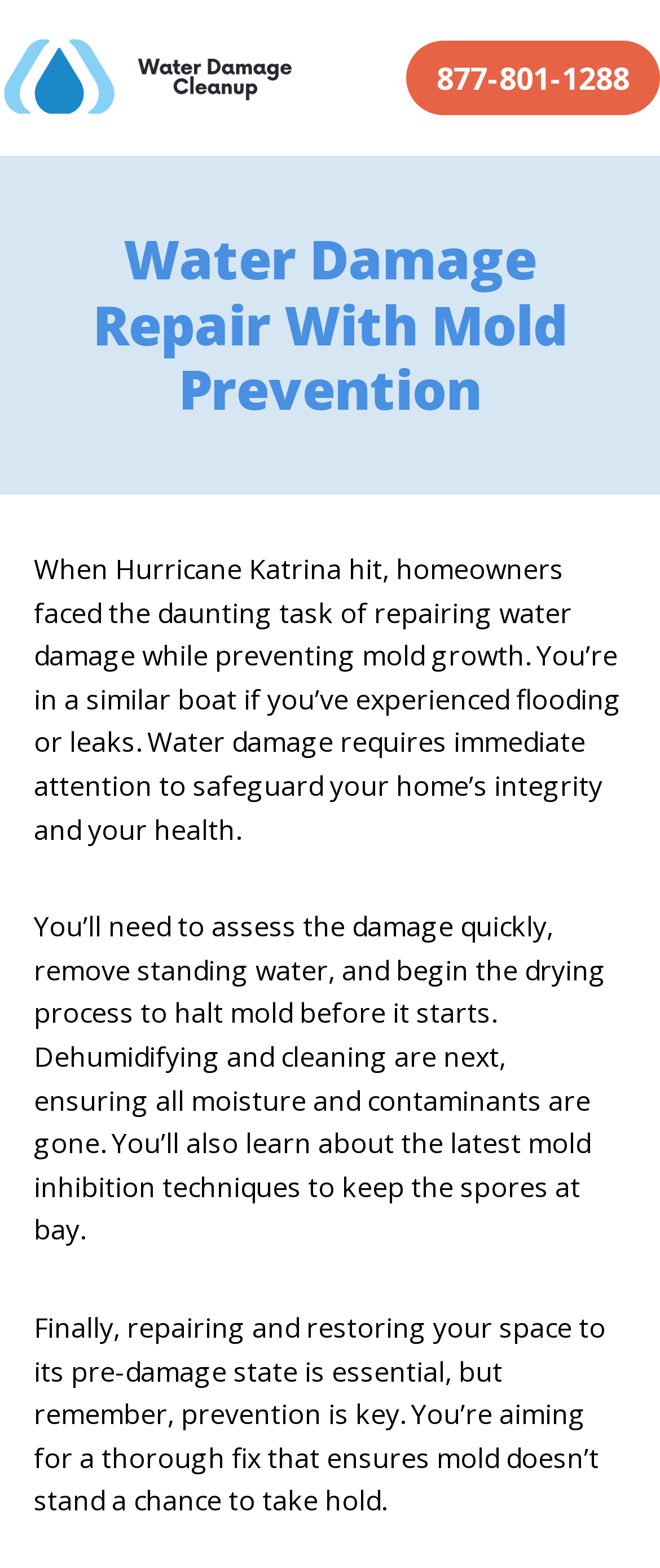Identify the bounding box for the UI element that is described as follows: "alt="Water Damage Cleanup"".

[0.0, 0.025, 0.467, 0.074]